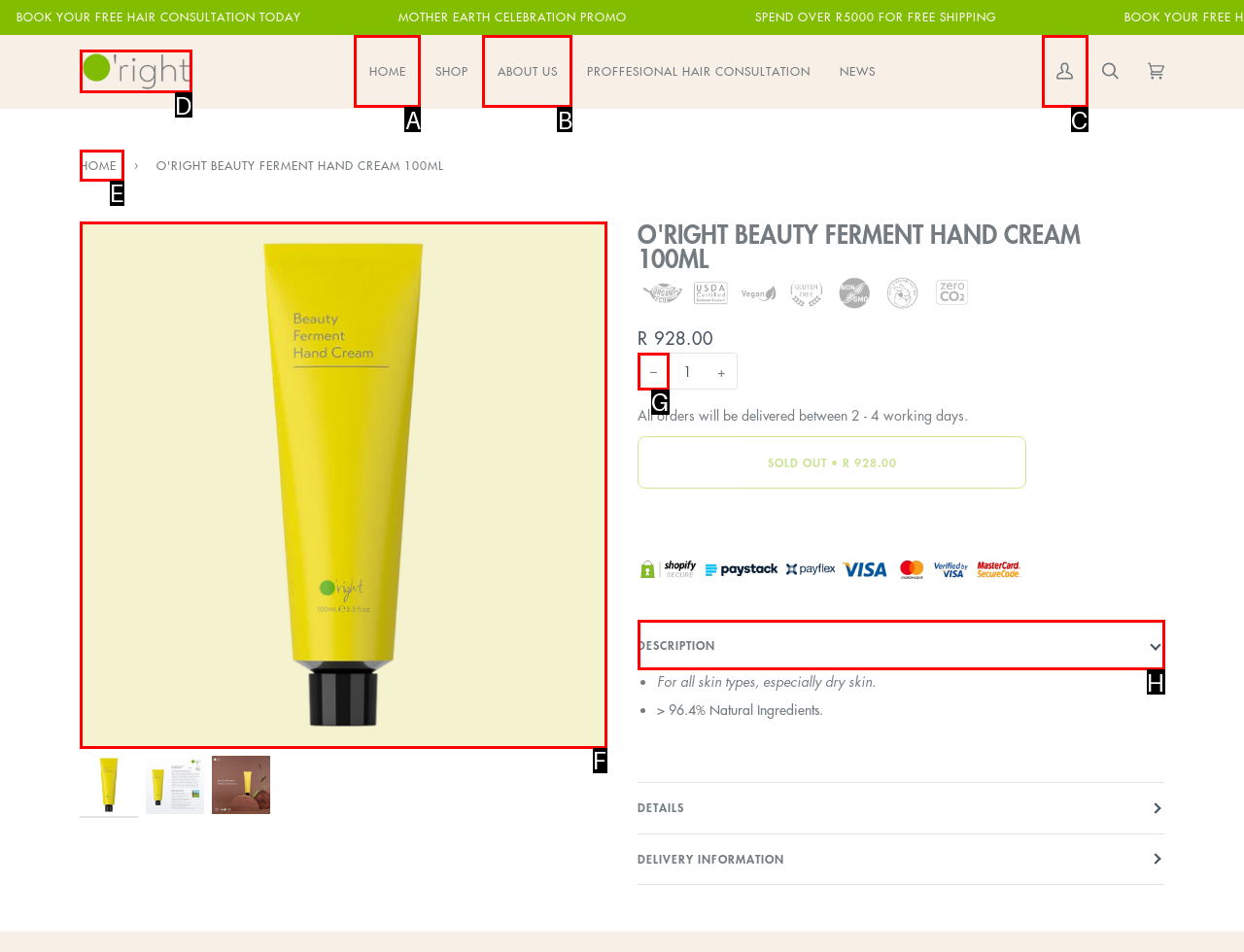Tell me which one HTML element best matches the description: My Account Answer with the option's letter from the given choices directly.

C